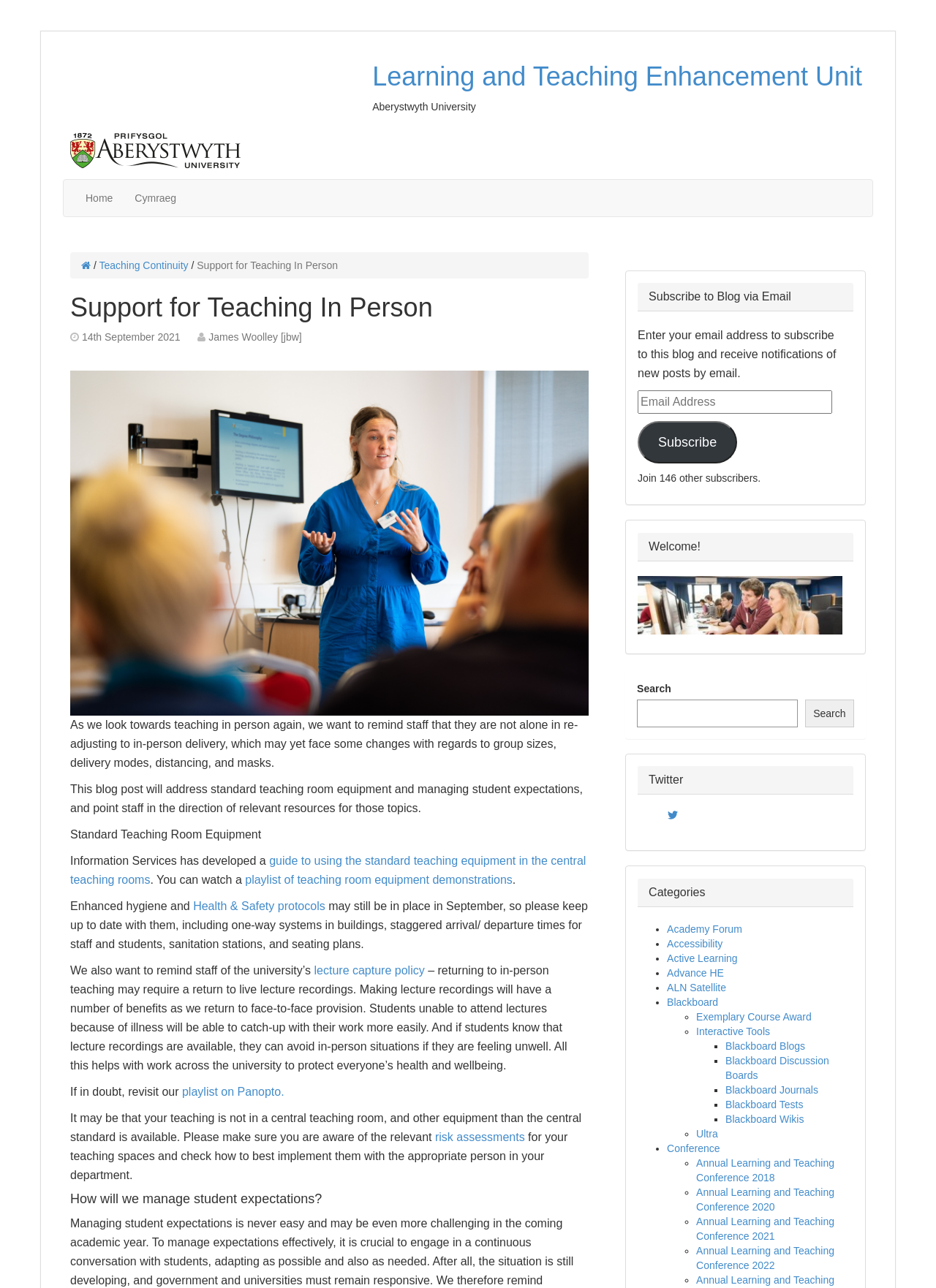How many links are there in the 'Categories' section?
Please provide an in-depth and detailed response to the question.

The number of links in the 'Categories' section can be found by counting the list items in the 'Categories' section, which starts with 'Academy Forum' and ends with 'Ultra'. There are 14 list items in total.